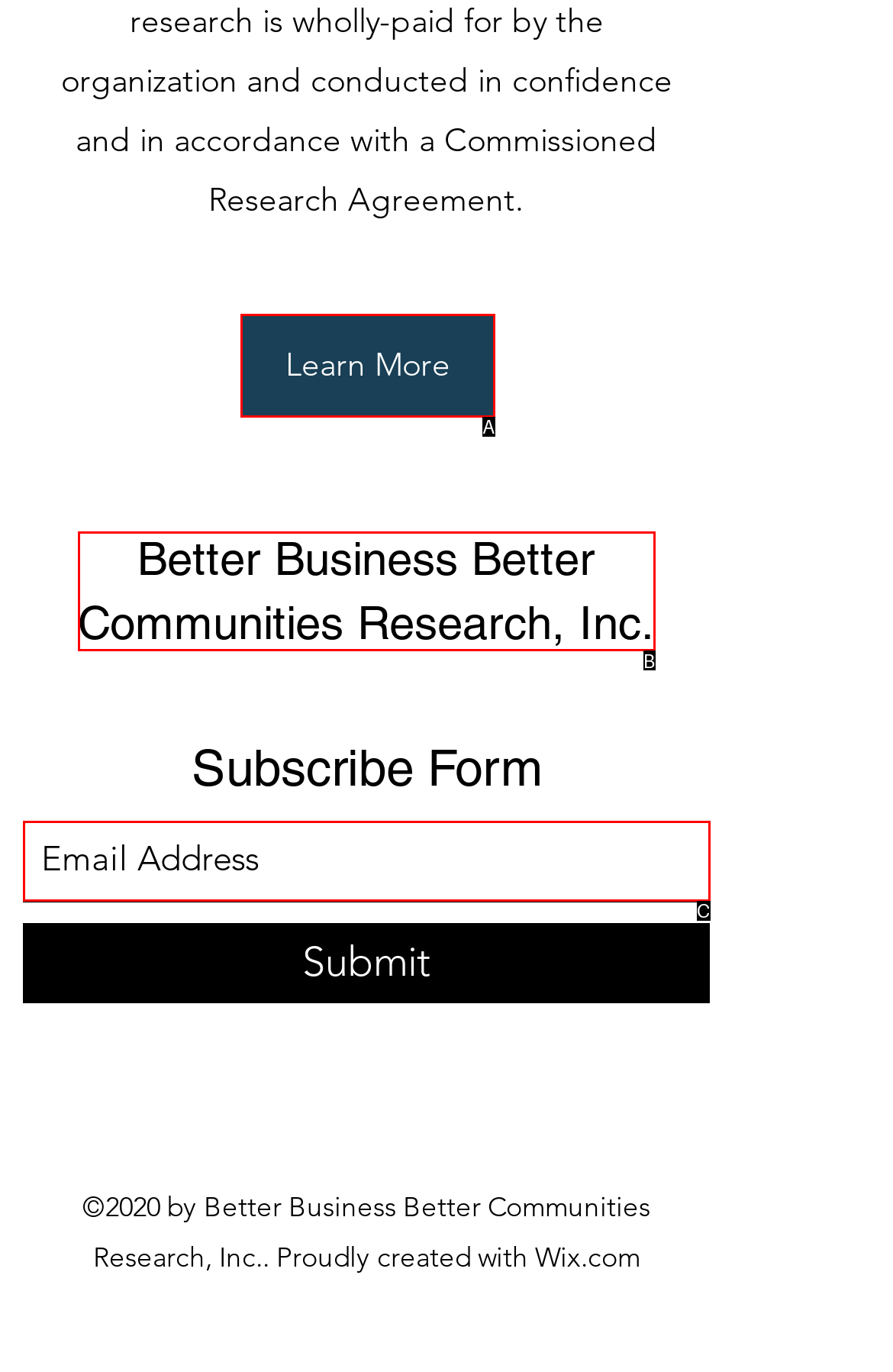Pick the option that best fits the description: Learn More. Reply with the letter of the matching option directly.

A